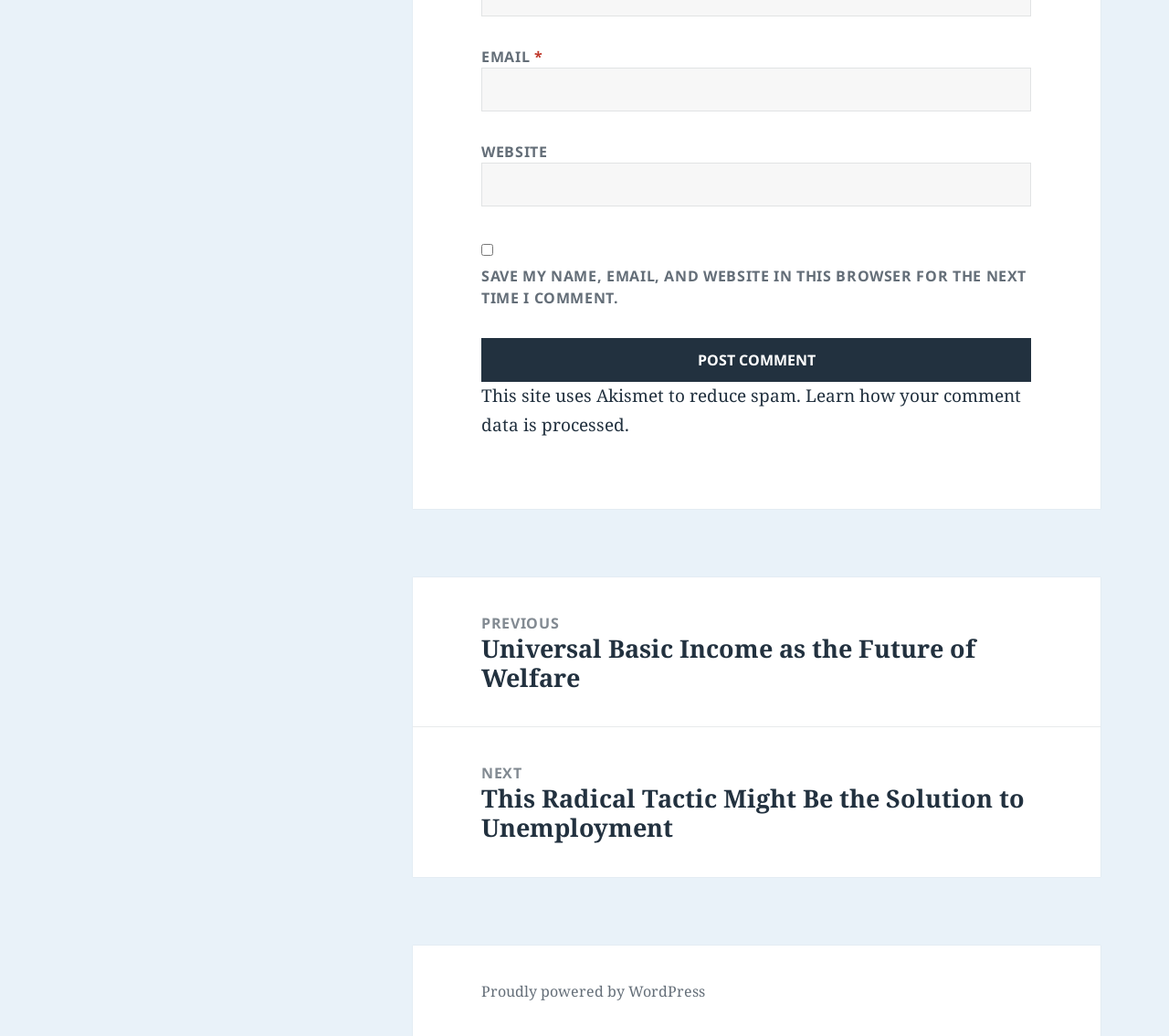Based on the provided description, "VOD Classifications CodeVideo-on-Demand", find the bounding box of the corresponding UI element in the screenshot.

None